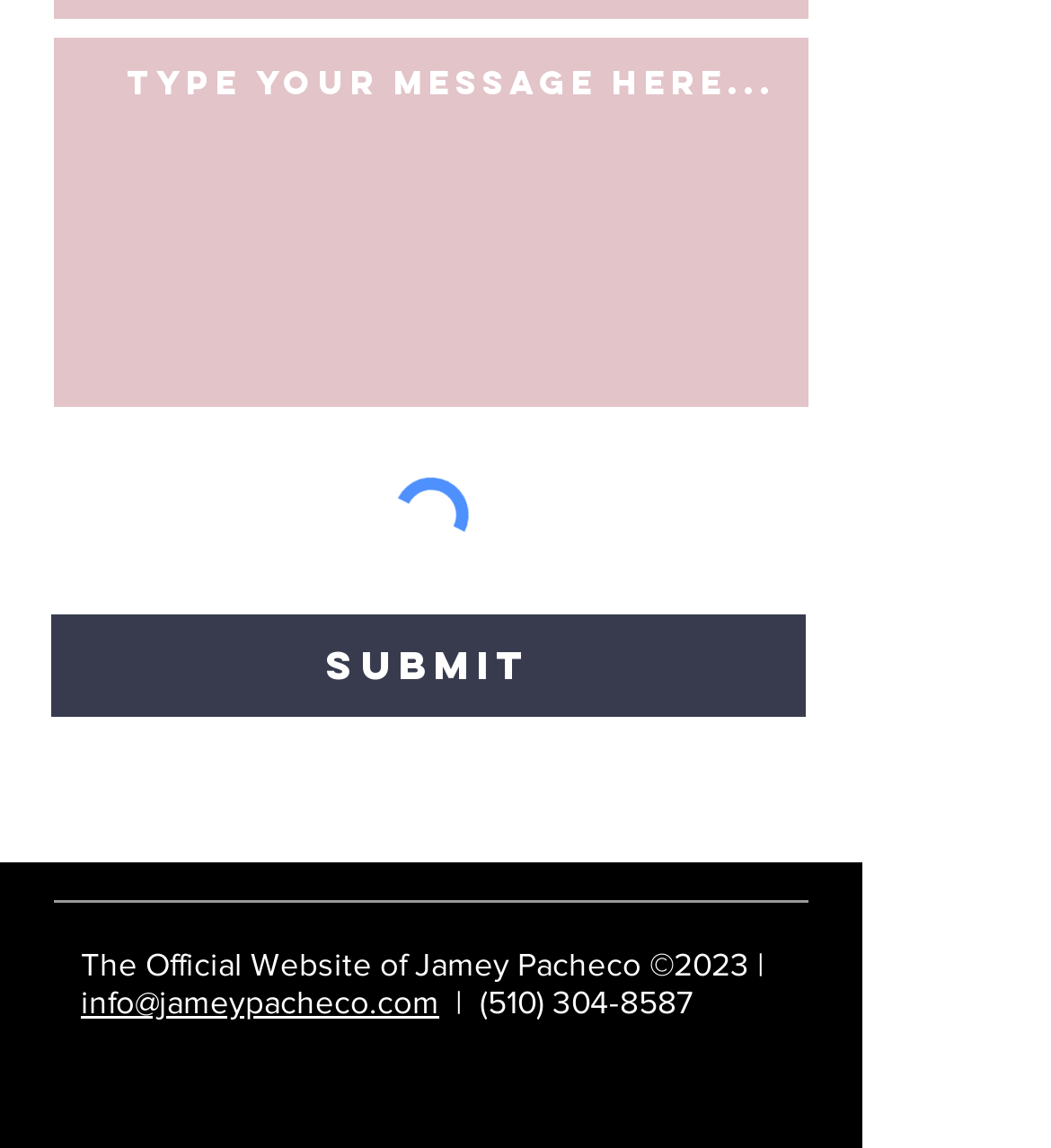Based on the image, provide a detailed response to the question:
What is the phone number?

The contact information is provided at the bottom of the webpage, and it includes a phone number, which is '(510) 304-8587'.